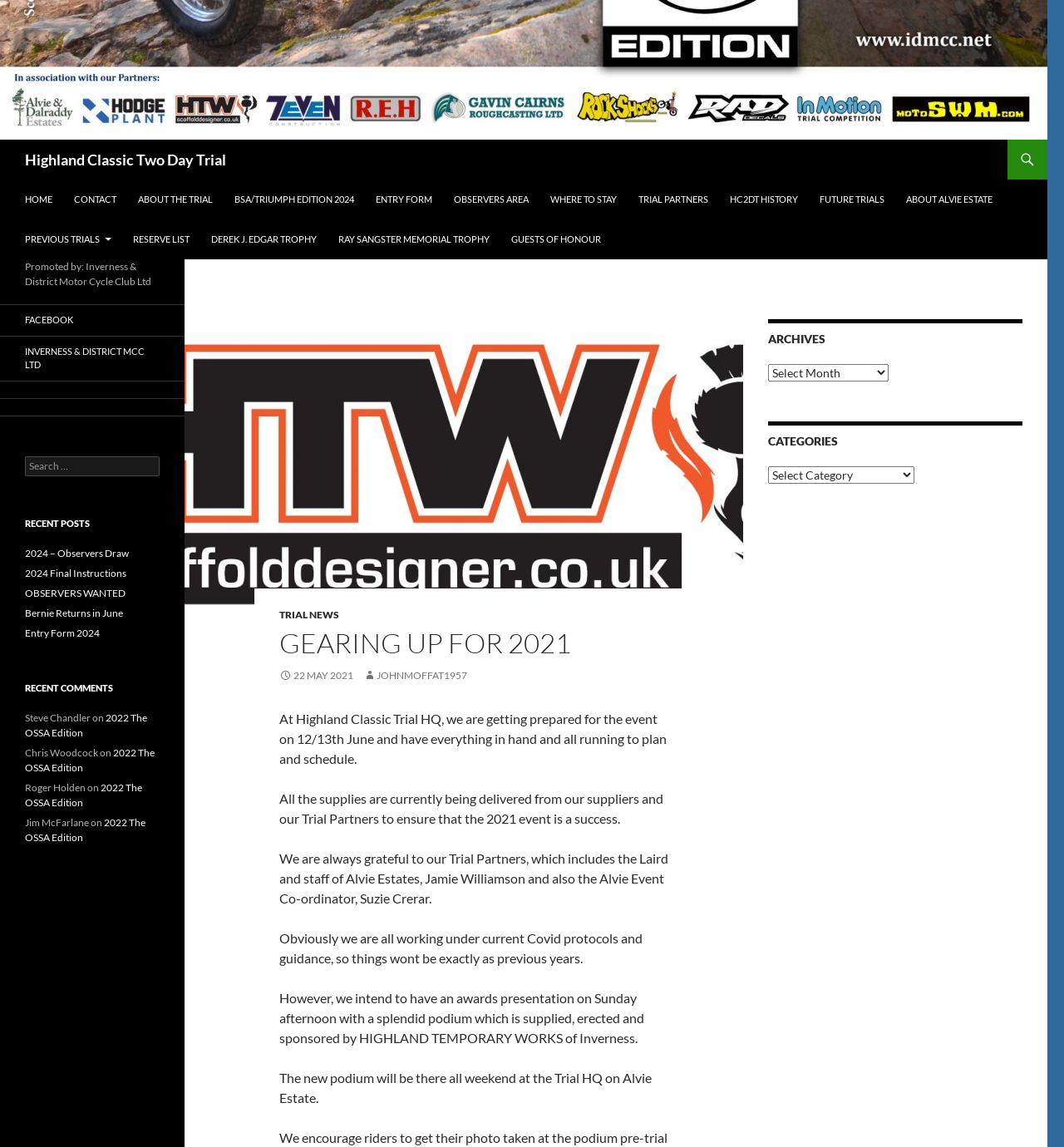Identify the coordinates of the bounding box for the element described below: "Home". Return the coordinates as four float numbers between 0 and 1: [left, top, right, bottom].

[0.014, 0.157, 0.059, 0.191]